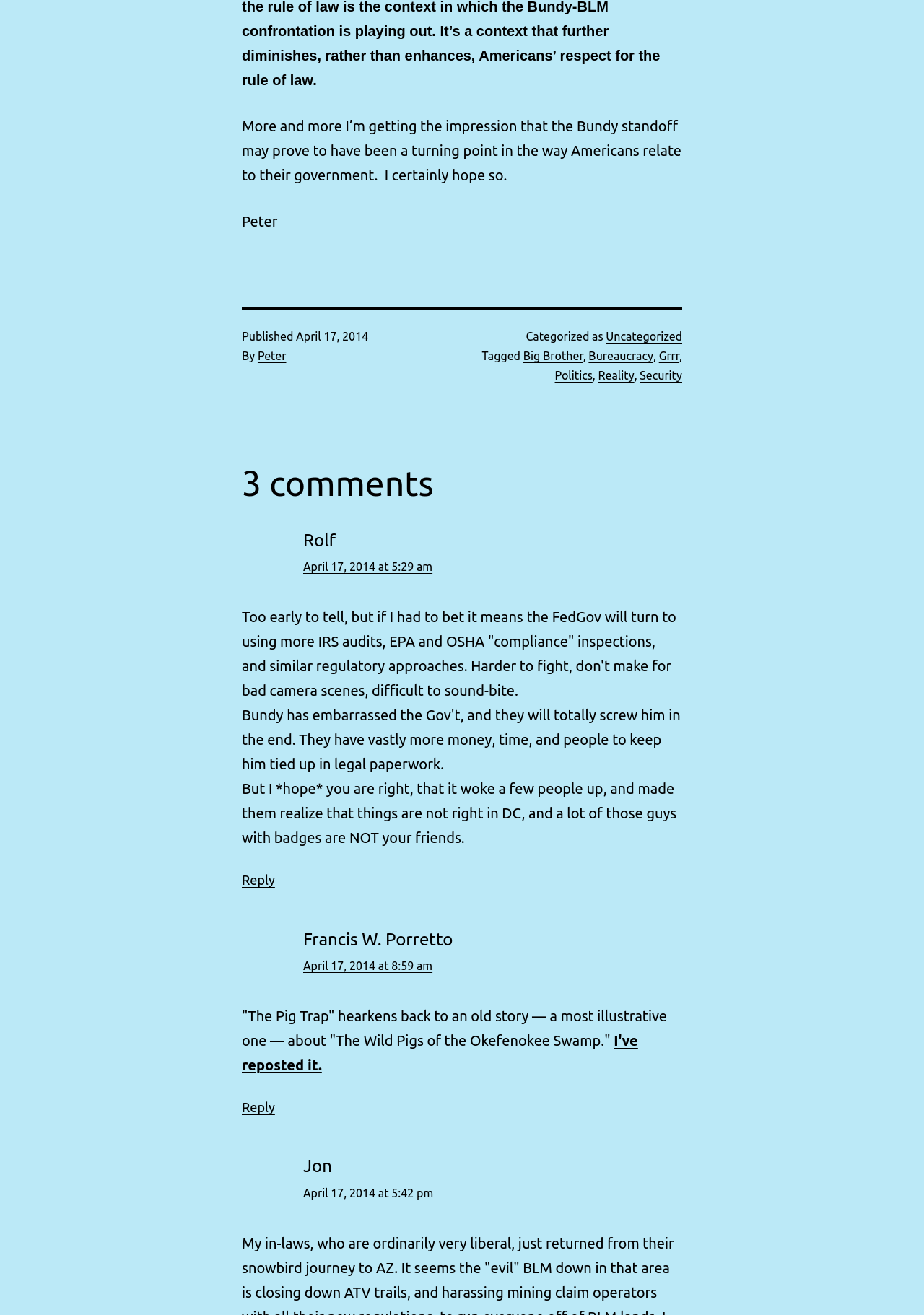From the element description: "Reply", extract the bounding box coordinates of the UI element. The coordinates should be expressed as four float numbers between 0 and 1, in the order [left, top, right, bottom].

[0.262, 0.664, 0.298, 0.675]